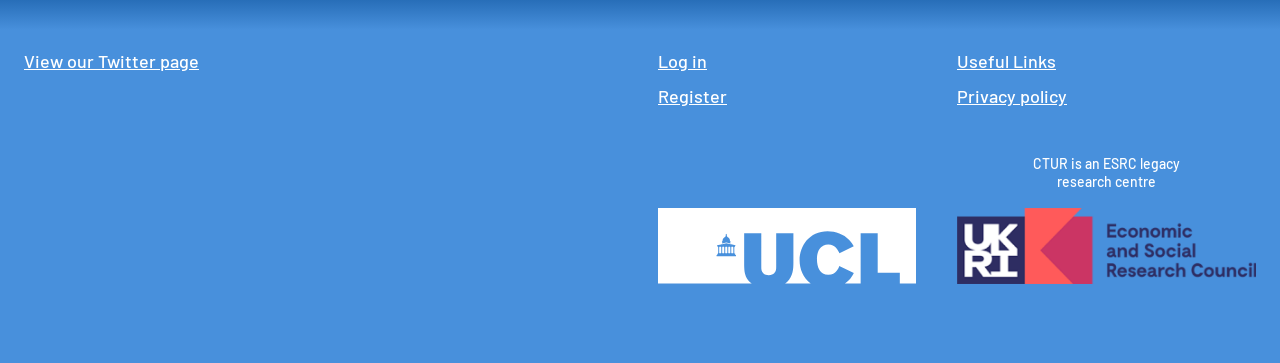Provide your answer in one word or a succinct phrase for the question: 
What is the purpose of the 'Register' link?

To register